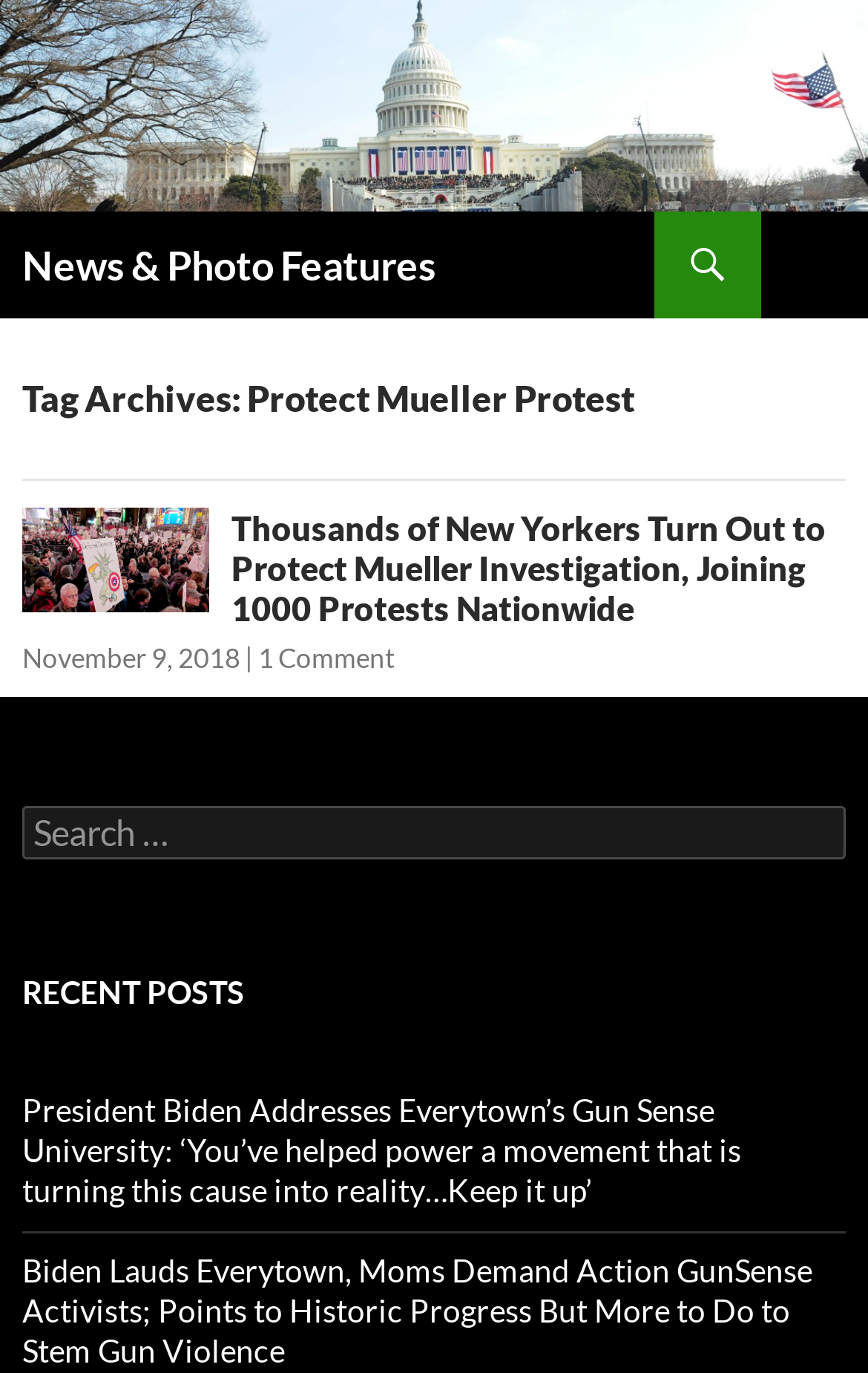Is there a search function on the page?
Provide a thorough and detailed answer to the question.

I found a search element with a text input field and a label 'Search for:', which suggests that there is a search function on the page.